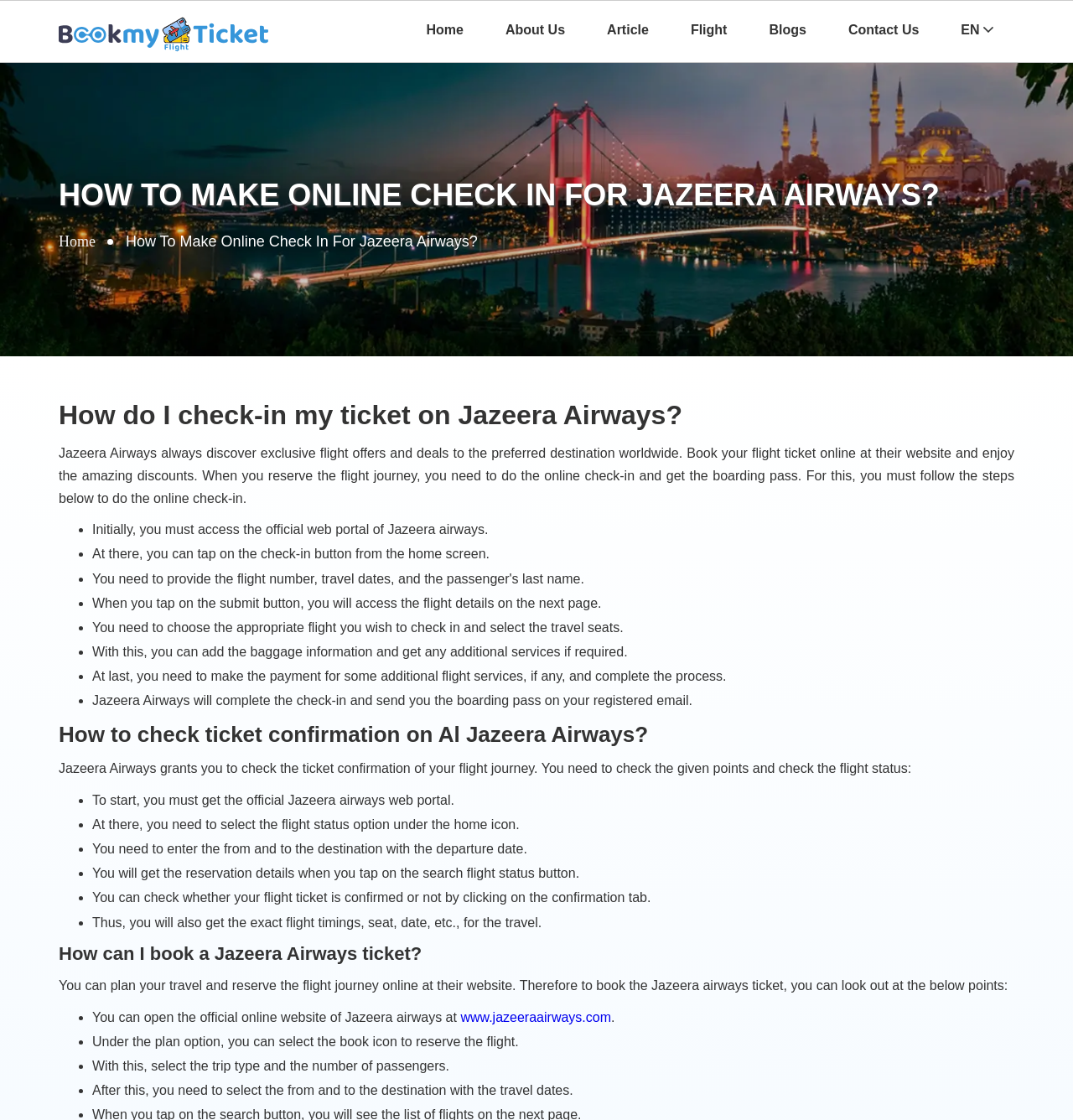Identify the bounding box coordinates of the element to click to follow this instruction: 'Visit the official Jazeera Airways website'. Ensure the coordinates are four float values between 0 and 1, provided as [left, top, right, bottom].

[0.429, 0.902, 0.57, 0.914]